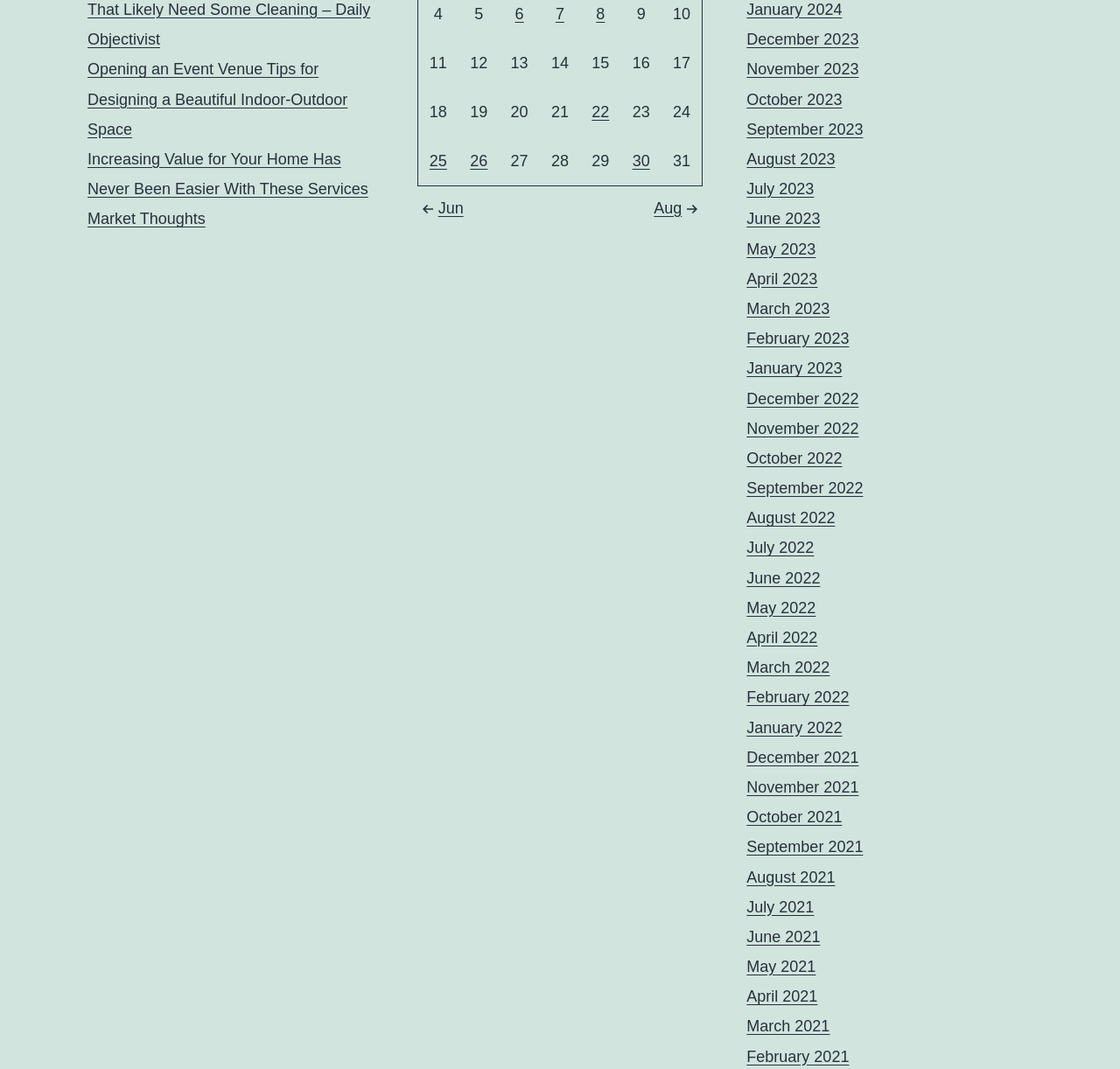Locate the bounding box coordinates of the clickable part needed for the task: "Explore the 'Prescription Drugs' category".

None